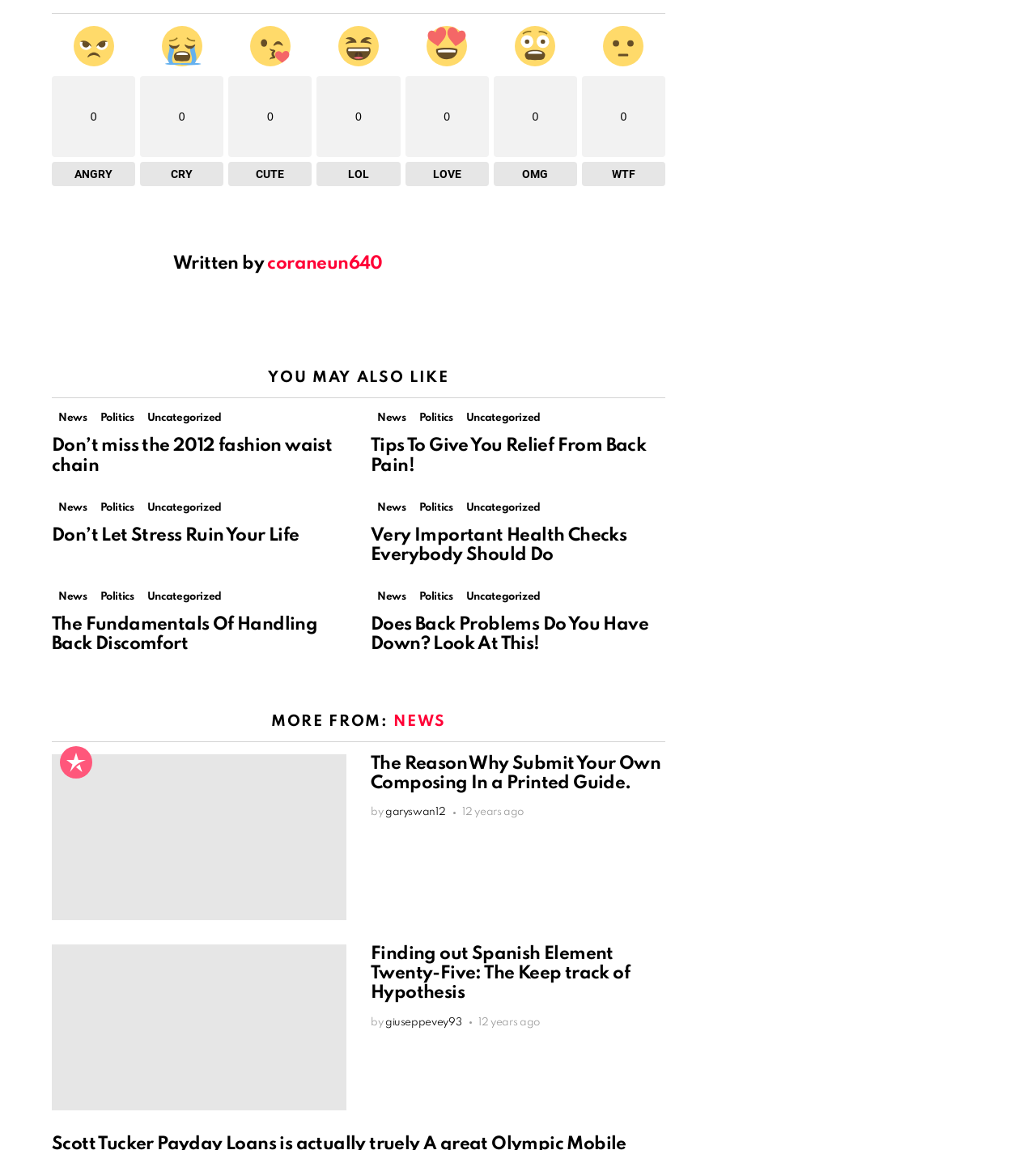Locate the UI element described as follows: "Love 0 Love". Return the bounding box coordinates as four float numbers between 0 and 1 in the order [left, top, right, bottom].

[0.391, 0.023, 0.472, 0.162]